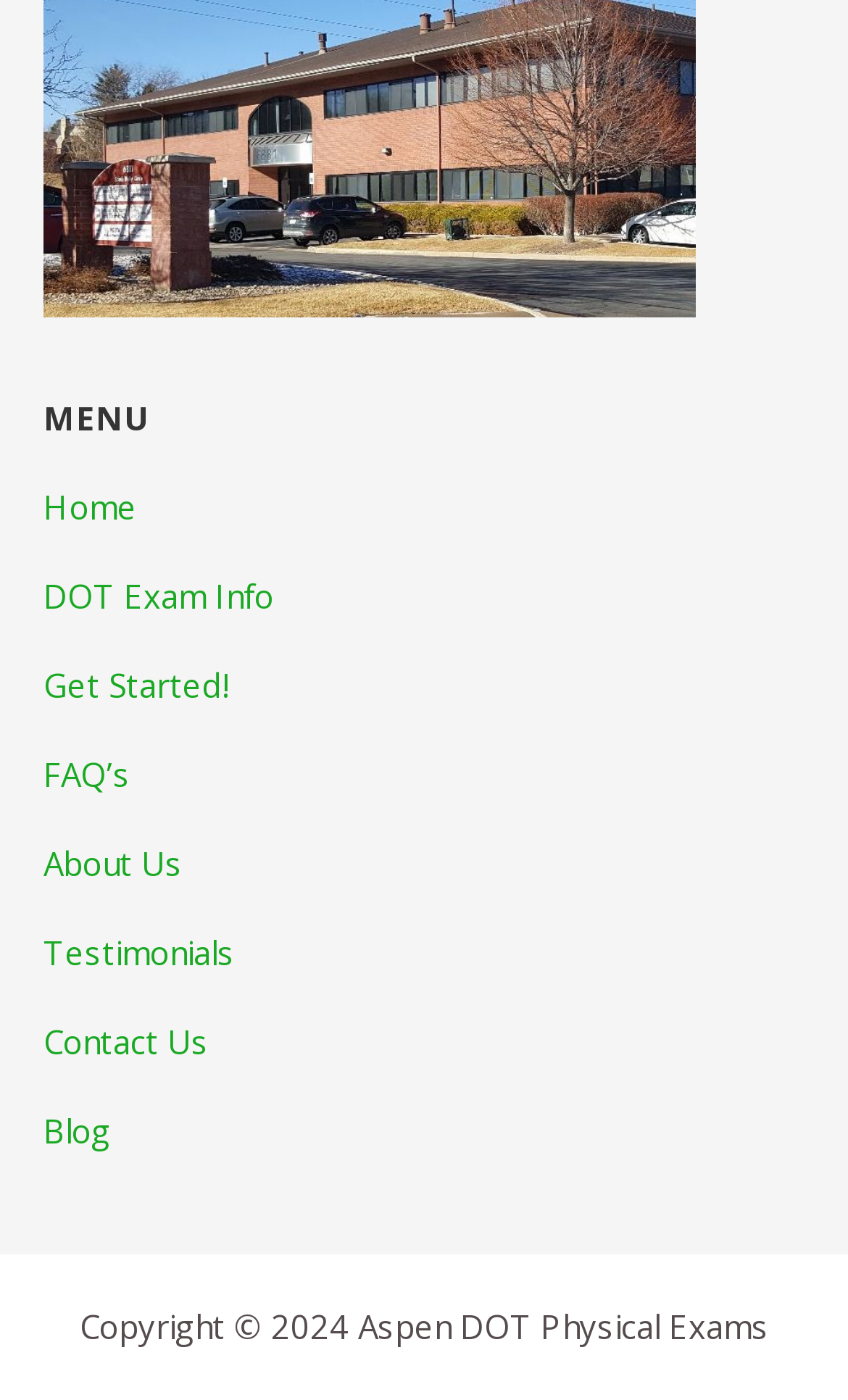Can you specify the bounding box coordinates of the area that needs to be clicked to fulfill the following instruction: "Get started with the website"?

[0.051, 0.458, 0.949, 0.521]